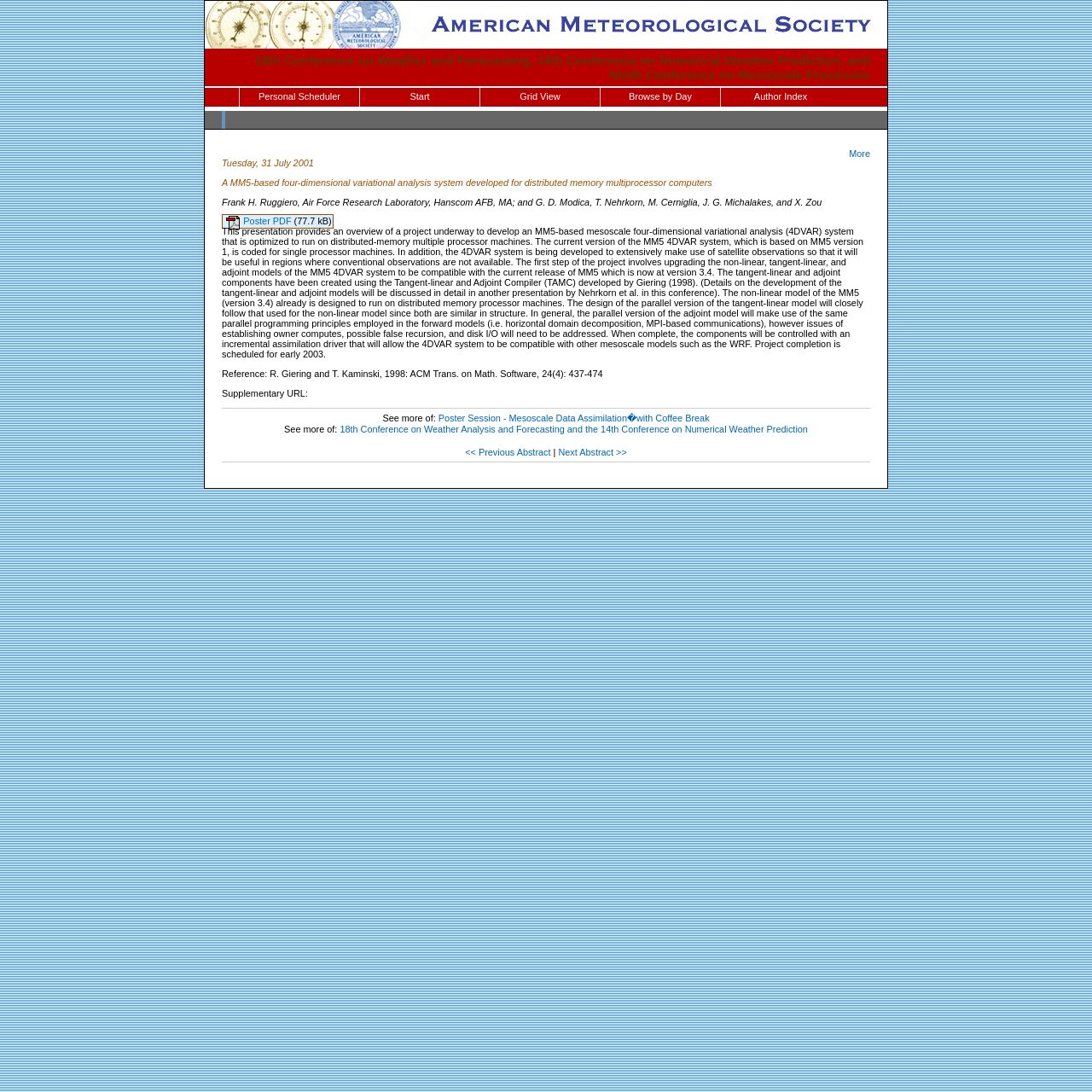Provide your answer in a single word or phrase: 
What is the title of the conference session?

Poster Session - Mesoscale Data Assimilation with Coffee Break